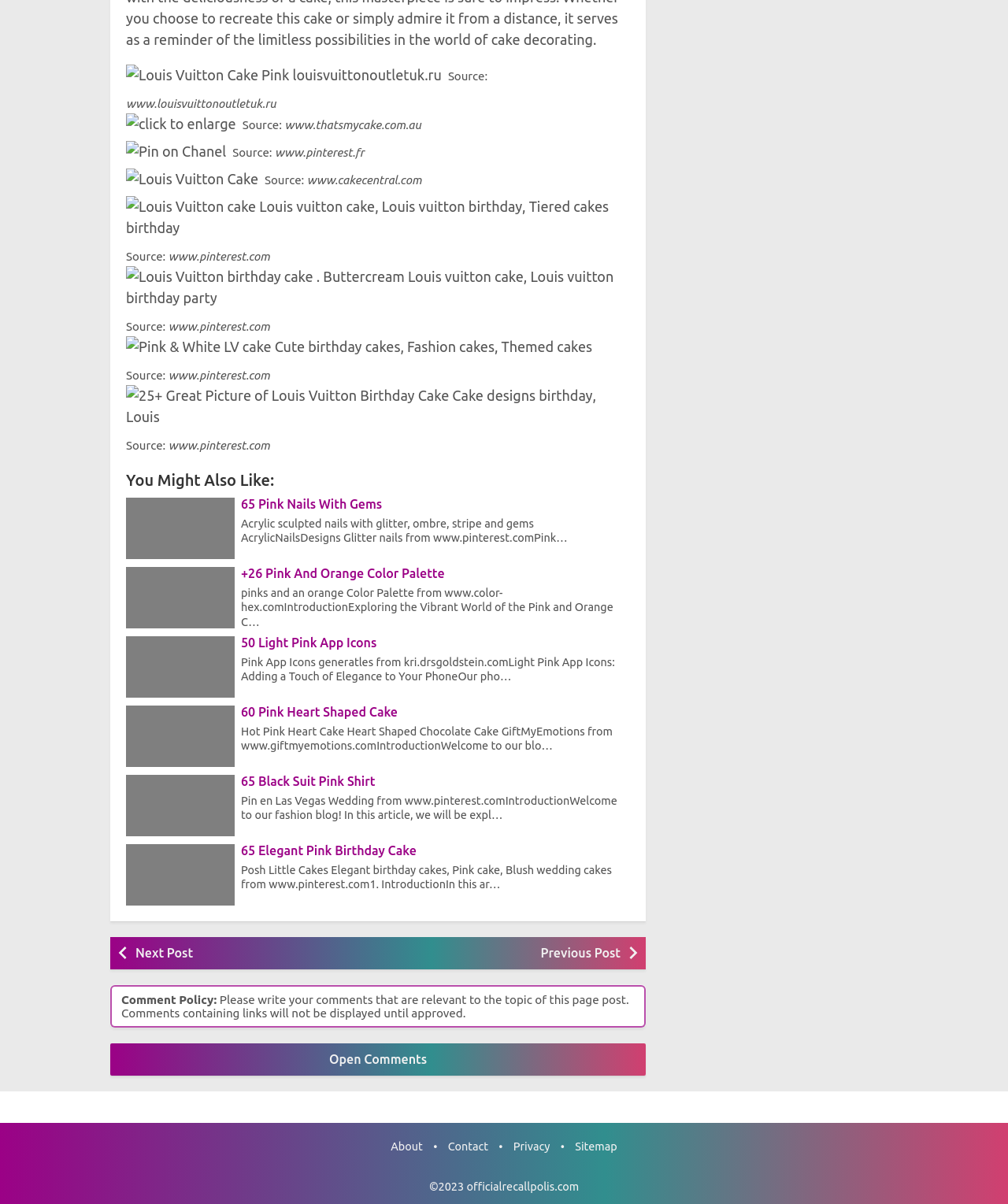Highlight the bounding box coordinates of the element you need to click to perform the following instruction: "Click the '65 Elegant Pink Birthday Cake' image."

[0.125, 0.701, 0.233, 0.752]